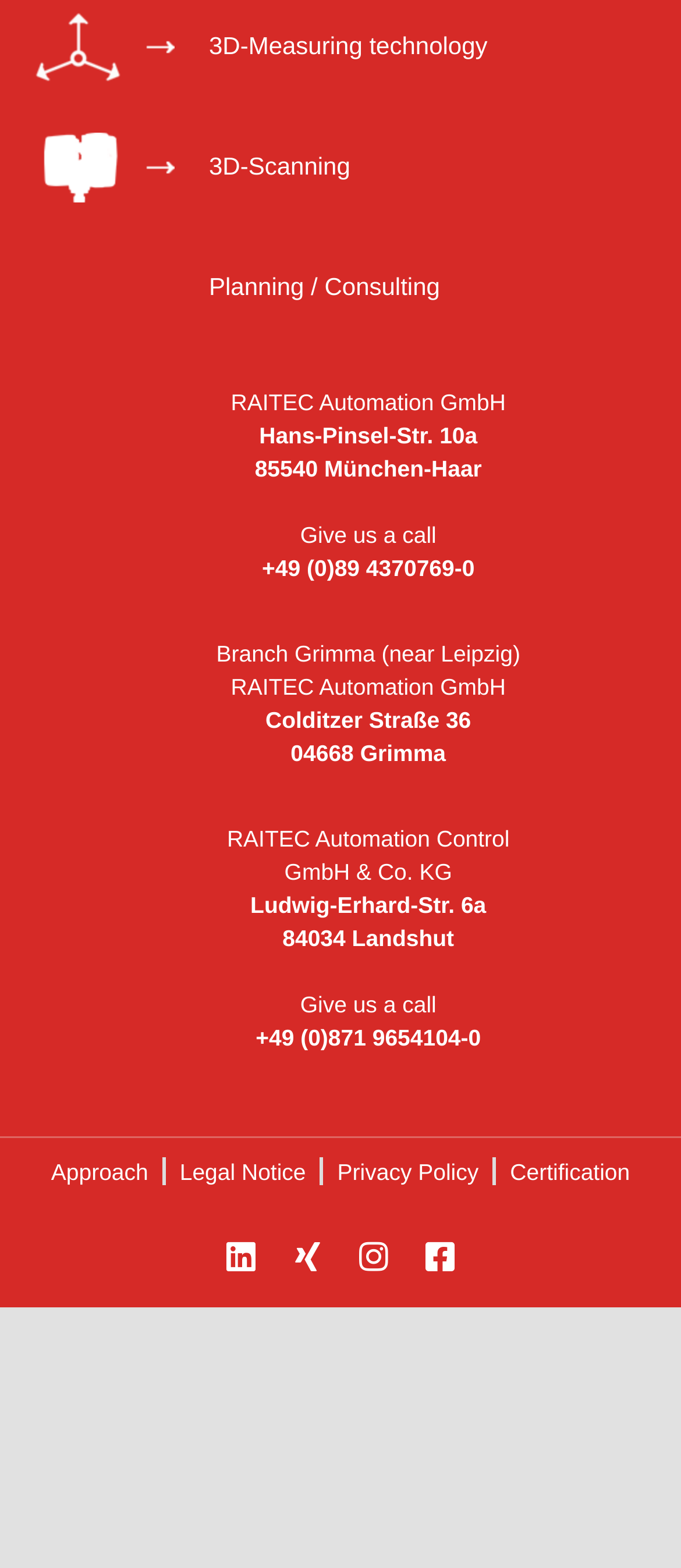What is the company name?
Answer the question with just one word or phrase using the image.

RAITEC Automation GmbH